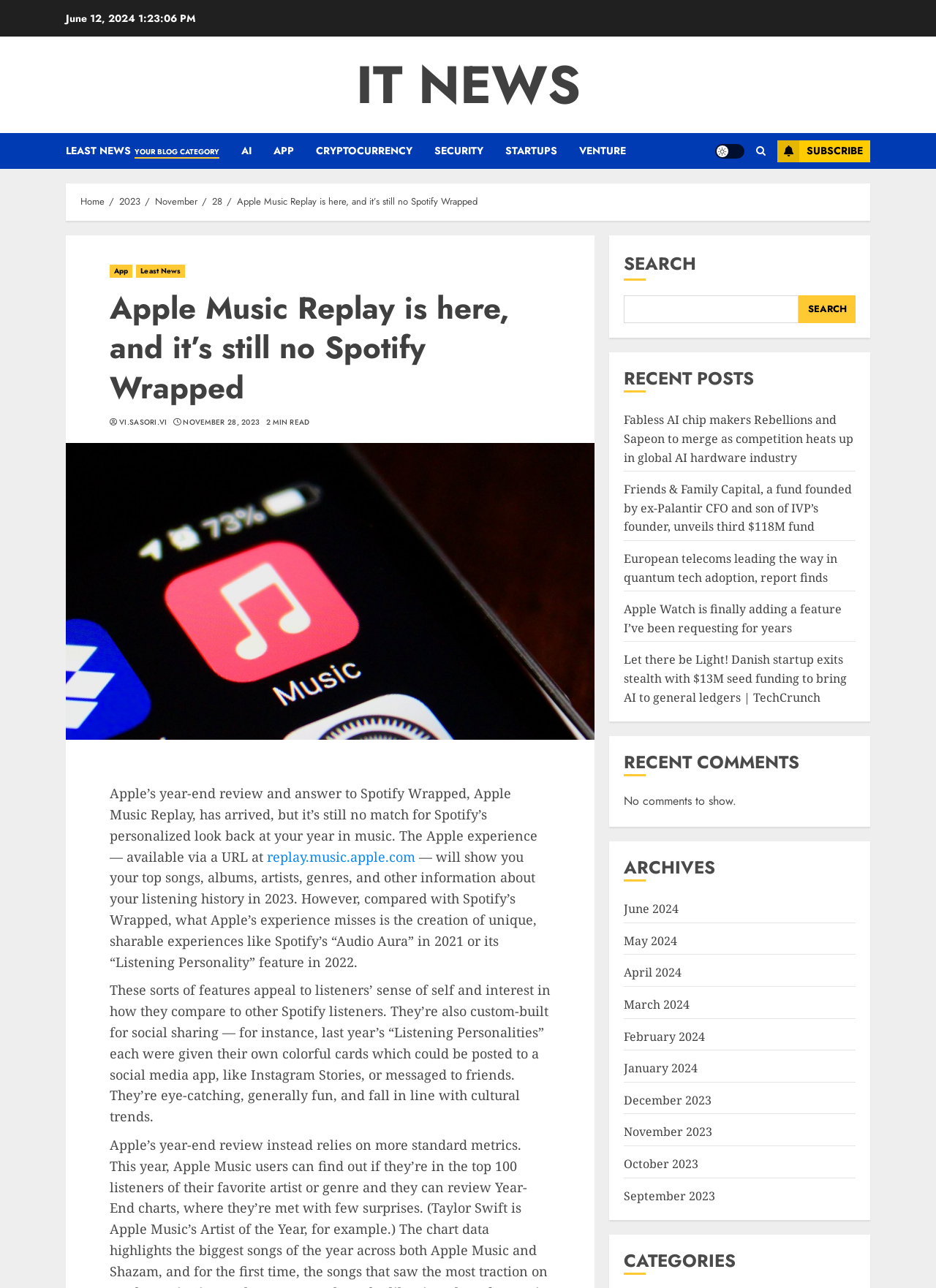Use a single word or phrase to answer the question:
What is the date of the article?

June 12, 2024